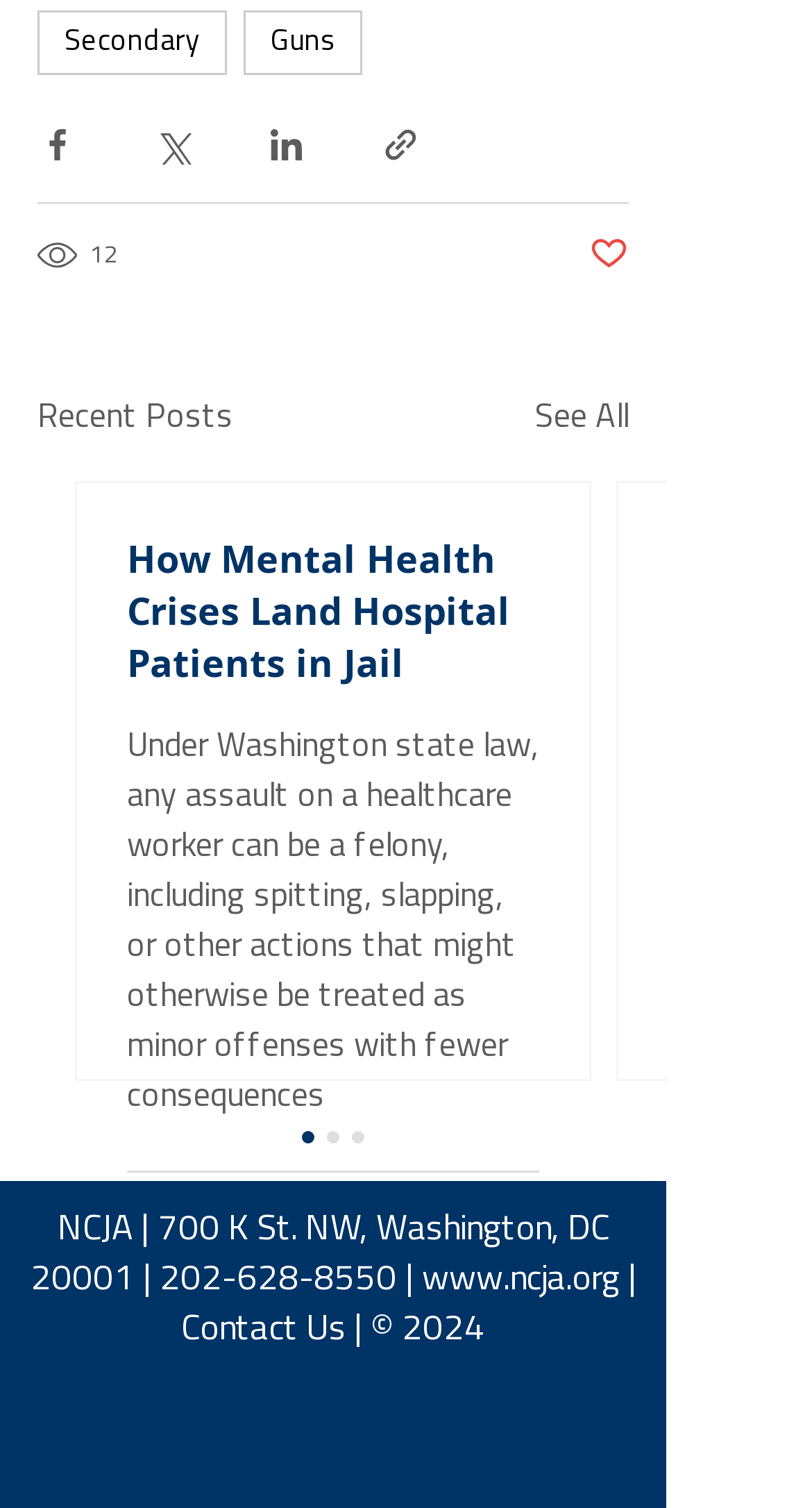Locate the bounding box coordinates of the element that should be clicked to execute the following instruction: "Visit LinkedIn page".

[0.236, 0.932, 0.336, 0.986]